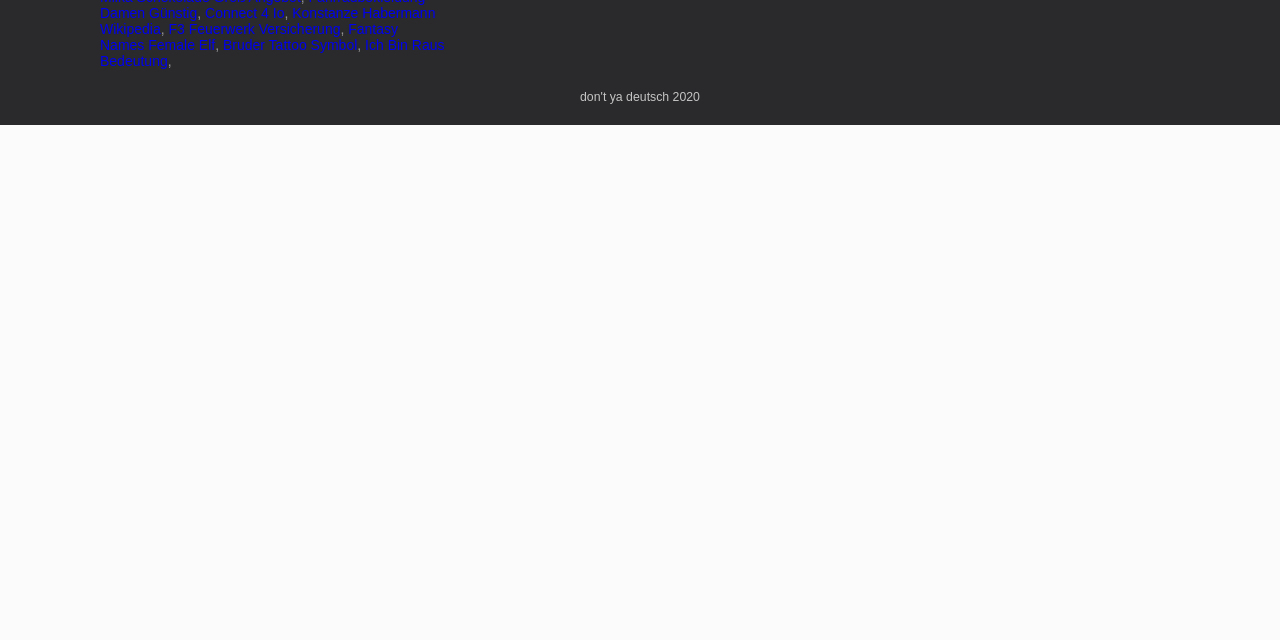Locate the UI element described by Connect 4 Io in the provided webpage screenshot. Return the bounding box coordinates in the format (top-left x, top-left y, bottom-right x, bottom-right y), ensuring all values are between 0 and 1.

[0.16, 0.007, 0.222, 0.032]